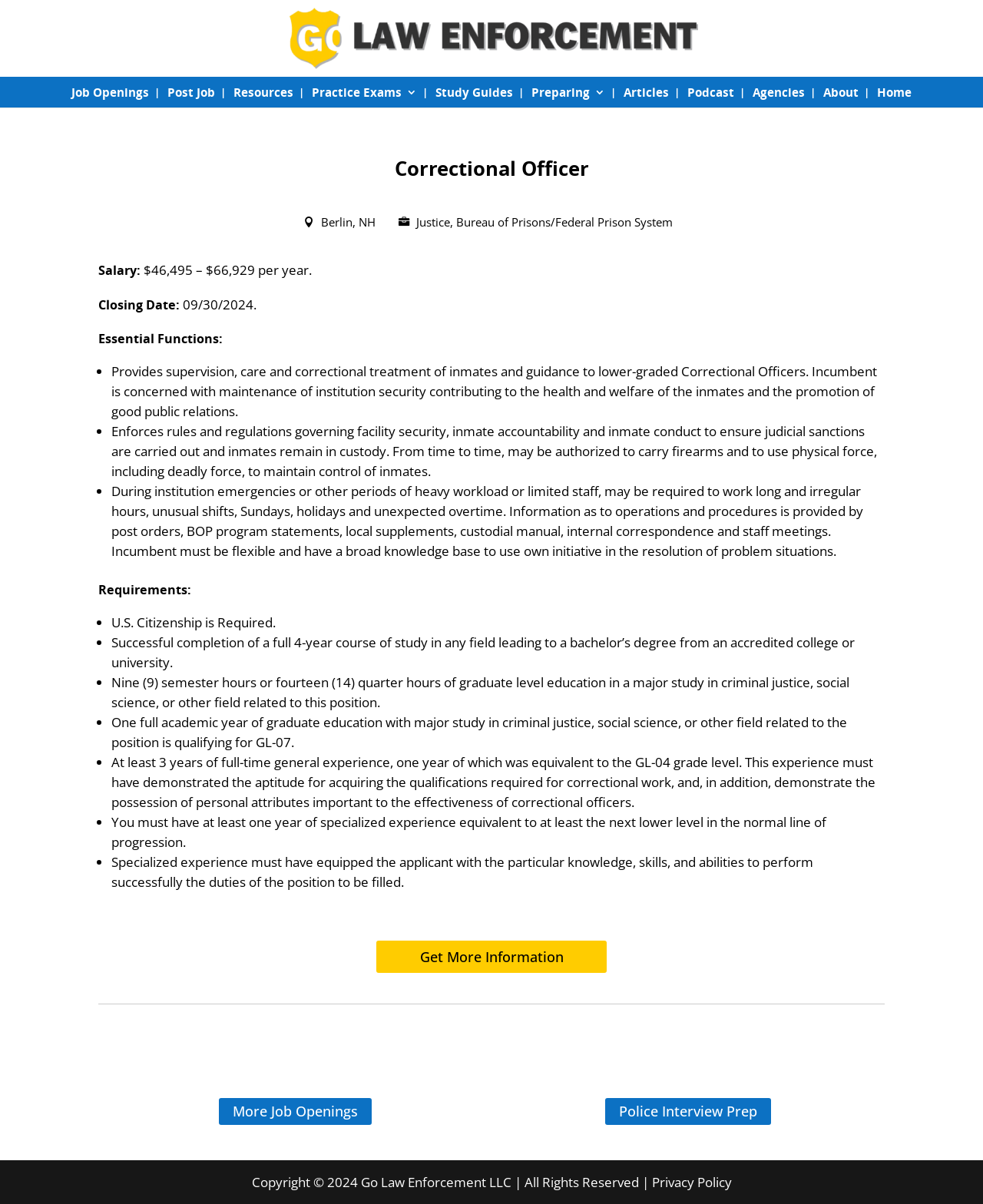What is the agency responsible for this job?
Please provide a comprehensive answer to the question based on the webpage screenshot.

I found the agency by looking at the static text elements on the webpage, specifically the one that says 'Justice, Bureau of Prisons/Federal Prison System'.